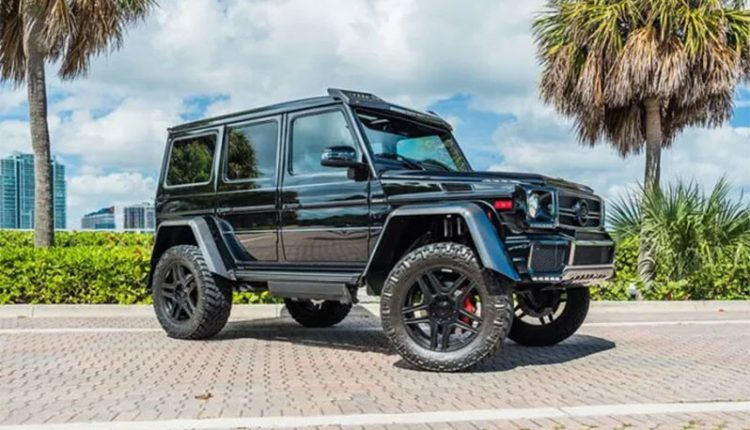Paint a vivid picture with your description of the image.

The image features a striking BRABUS 550 Adventure 4×4², a luxury off-road vehicle characterized by its bold black exterior and aggressive stance. Positioned prominently in a picturesque outdoor setting, the vehicle showcases a robust design with oversized wheels, making it ideal for adventurous terrains. The backdrop features lush greenery and palm trees, hinting at a vibrant, sunny day. With its powerful styling and exceptional performance elements, this vehicle exemplifies a combination of luxury and rugged capabilities. The image conveys an exhilarating sense of adventure, perfect for those looking to explore both urban and off-road environments.